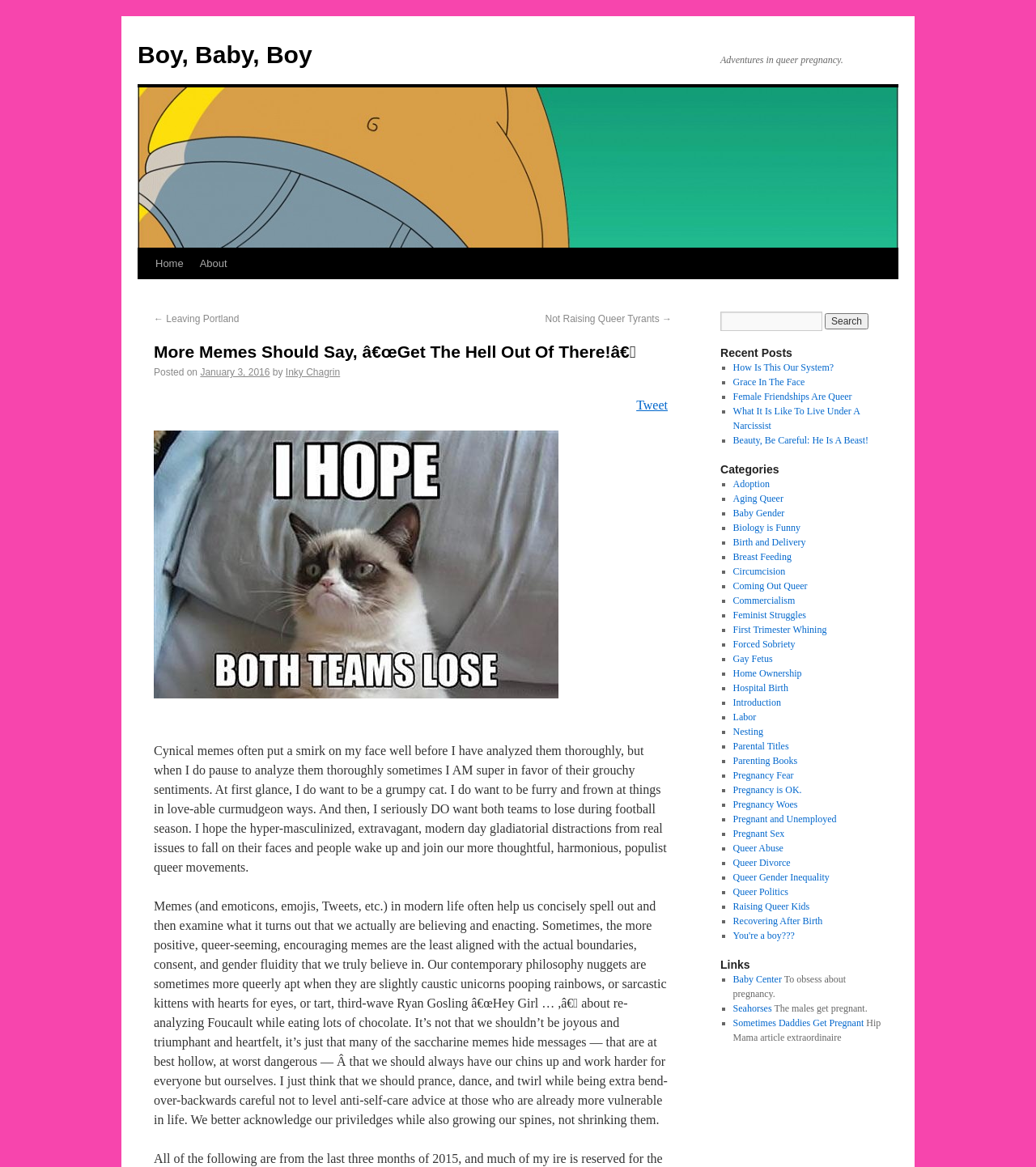Please find the bounding box coordinates of the section that needs to be clicked to achieve this instruction: "Click on the category 'Adoption'".

[0.707, 0.41, 0.743, 0.42]